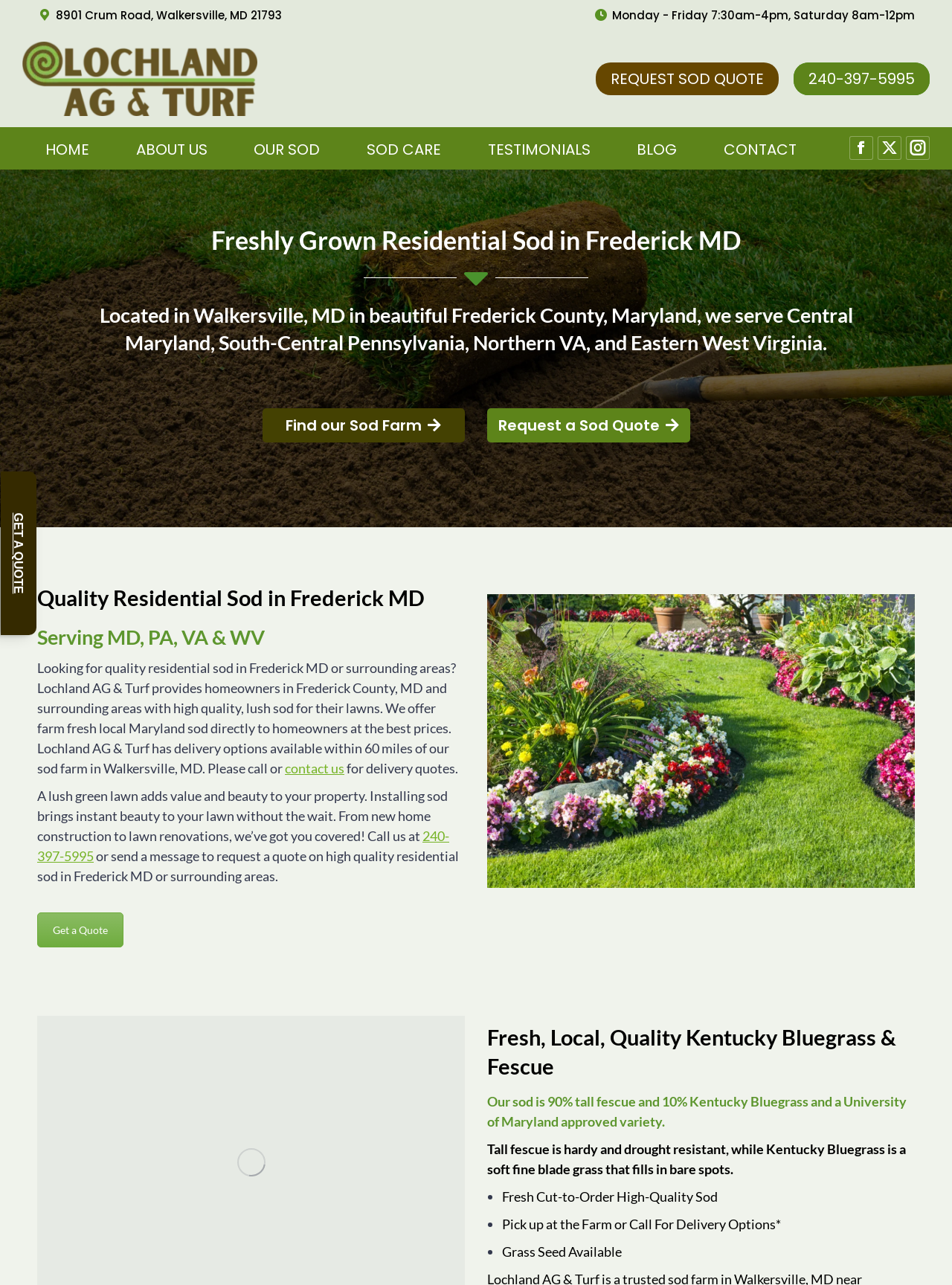Please identify the bounding box coordinates of the element I need to click to follow this instruction: "Visit The Paseo".

None